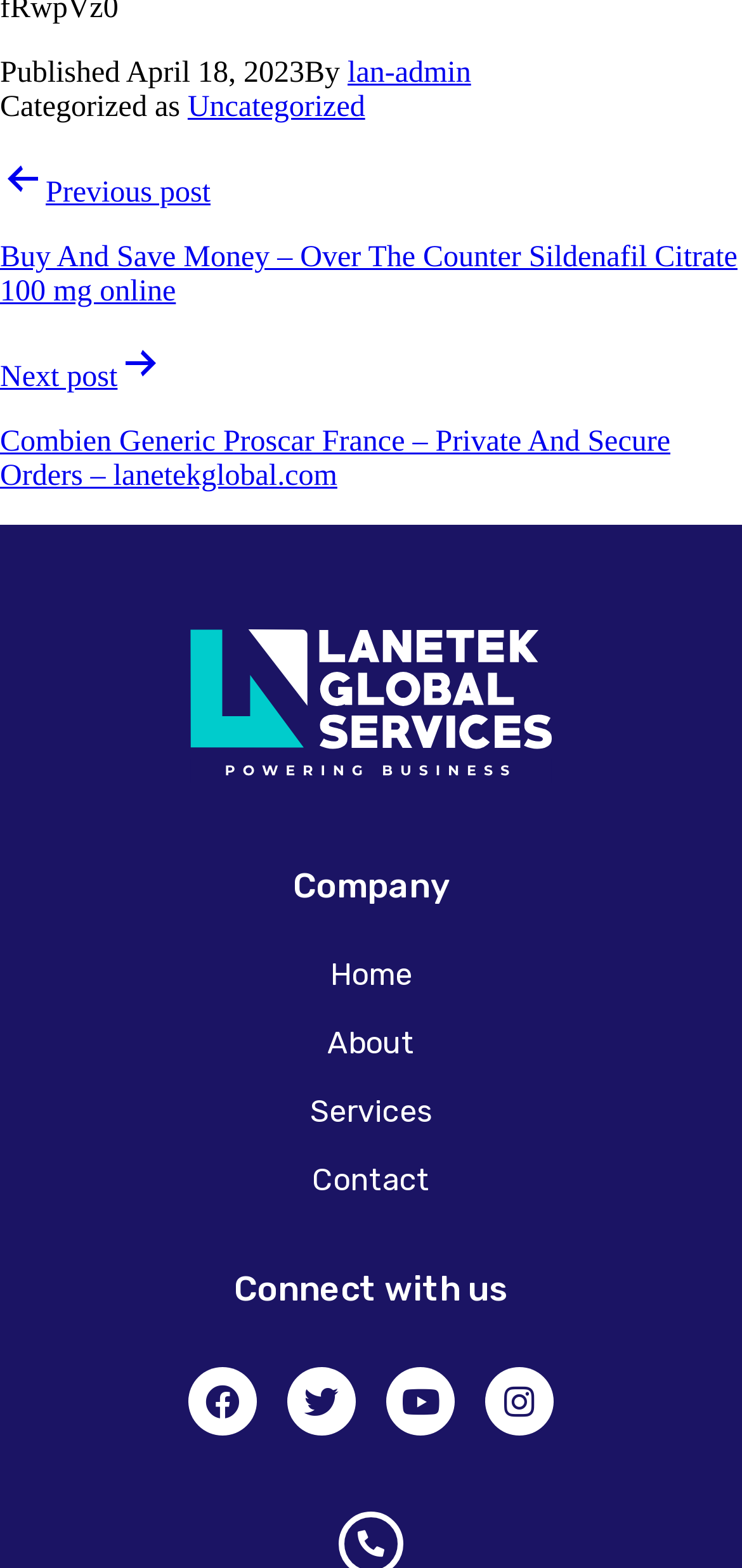Locate the bounding box coordinates of the element's region that should be clicked to carry out the following instruction: "View next post". The coordinates need to be four float numbers between 0 and 1, i.e., [left, top, right, bottom].

[0.0, 0.217, 1.0, 0.316]